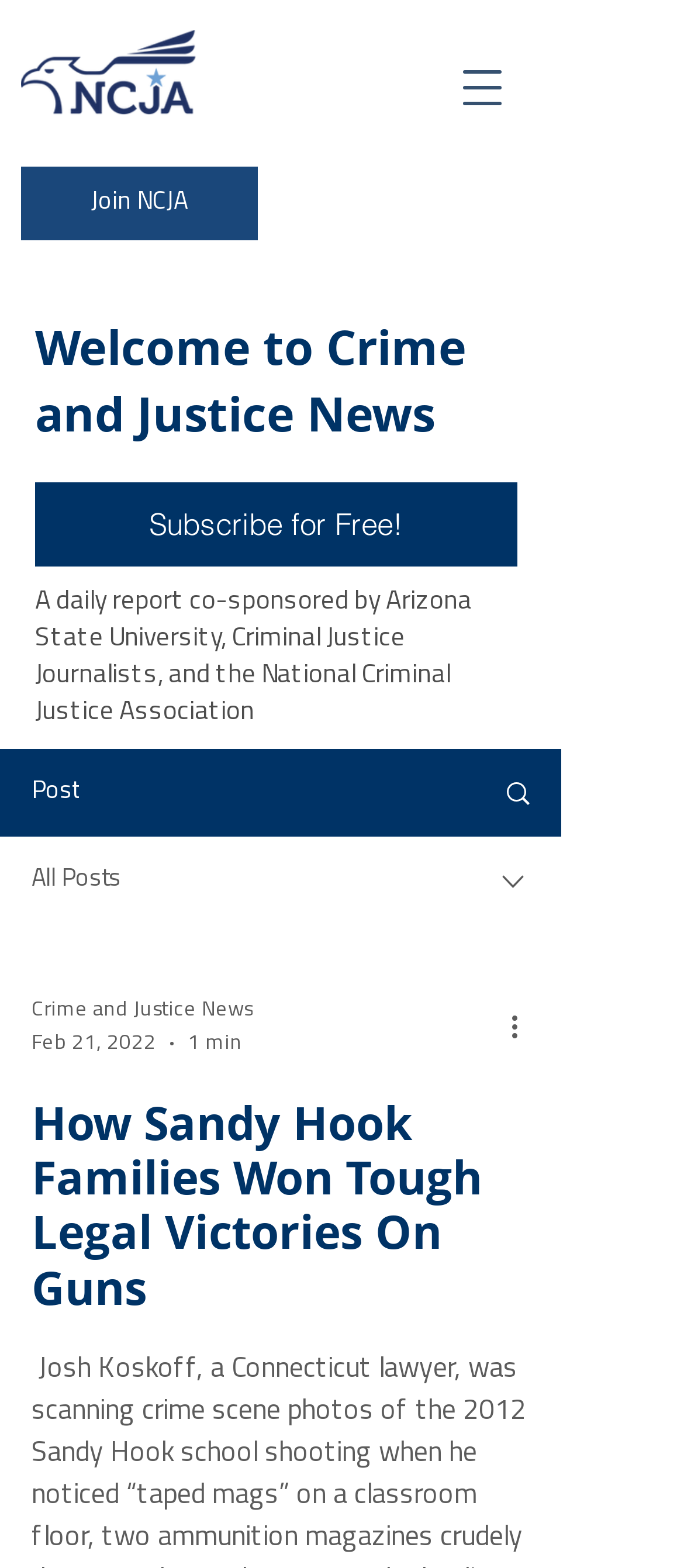What is the topic of the daily report?
Please provide an in-depth and detailed response to the question.

The static text on the webpage mentions 'A daily report co-sponsored by Arizona State University, Criminal Justice Journalists, and the National Criminal Justice Association', which suggests that the topic of the daily report is related to crime and justice.